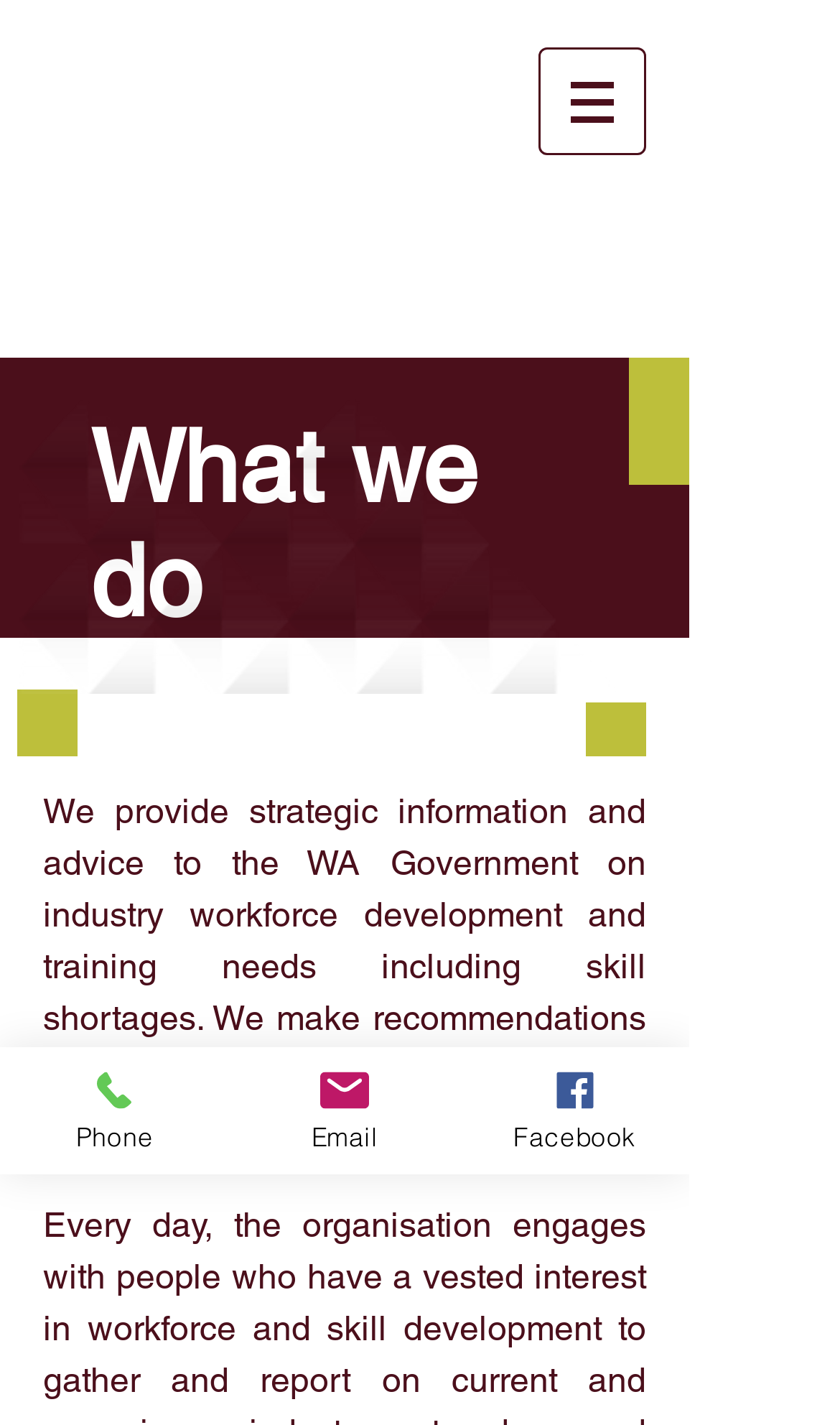Locate the bounding box of the UI element based on this description: "Facebook". Provide four float numbers between 0 and 1 as [left, top, right, bottom].

[0.547, 0.735, 0.821, 0.824]